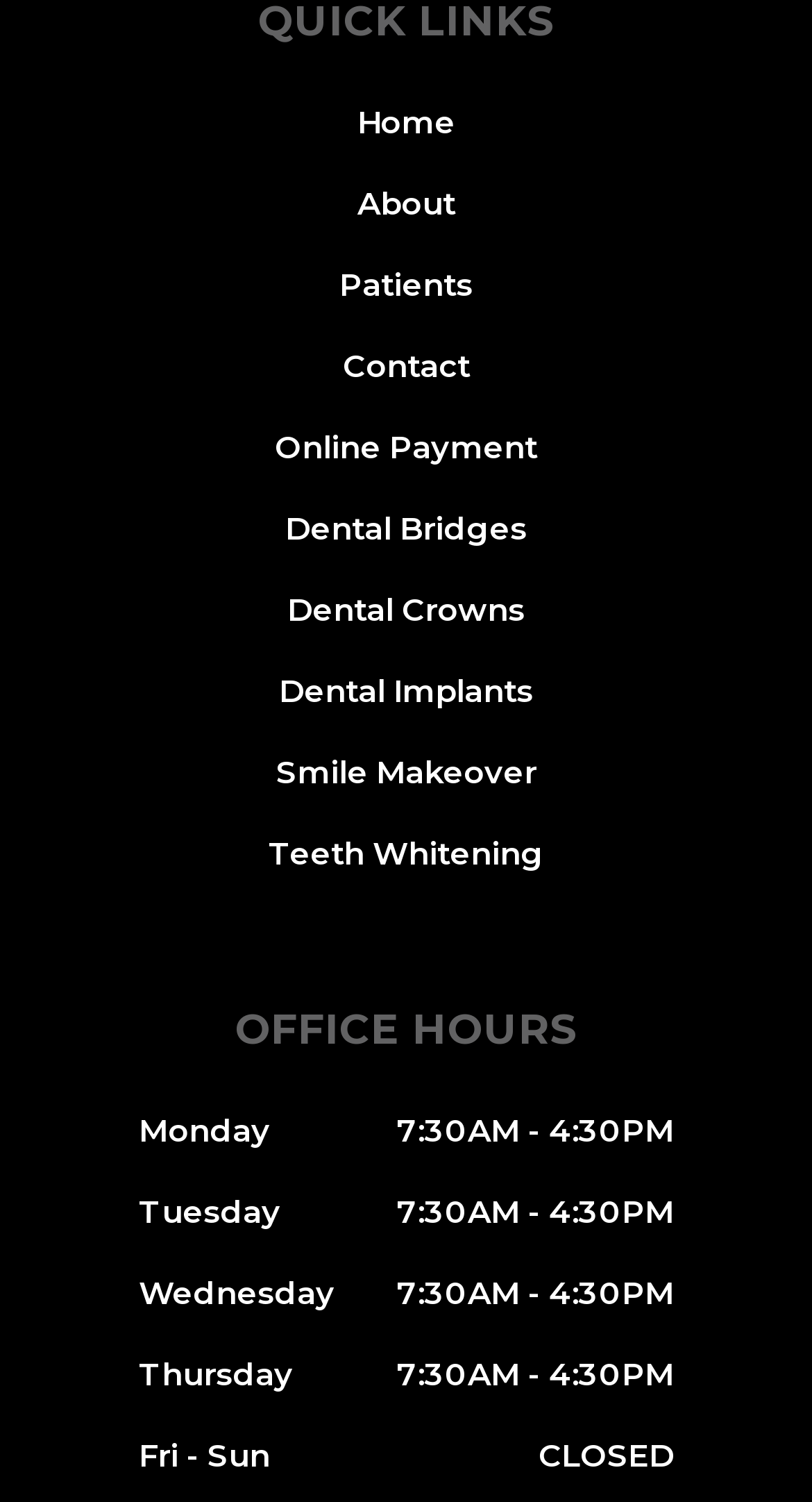What is the first day of the week listed in the office hours section? Based on the image, give a response in one word or a short phrase.

Monday